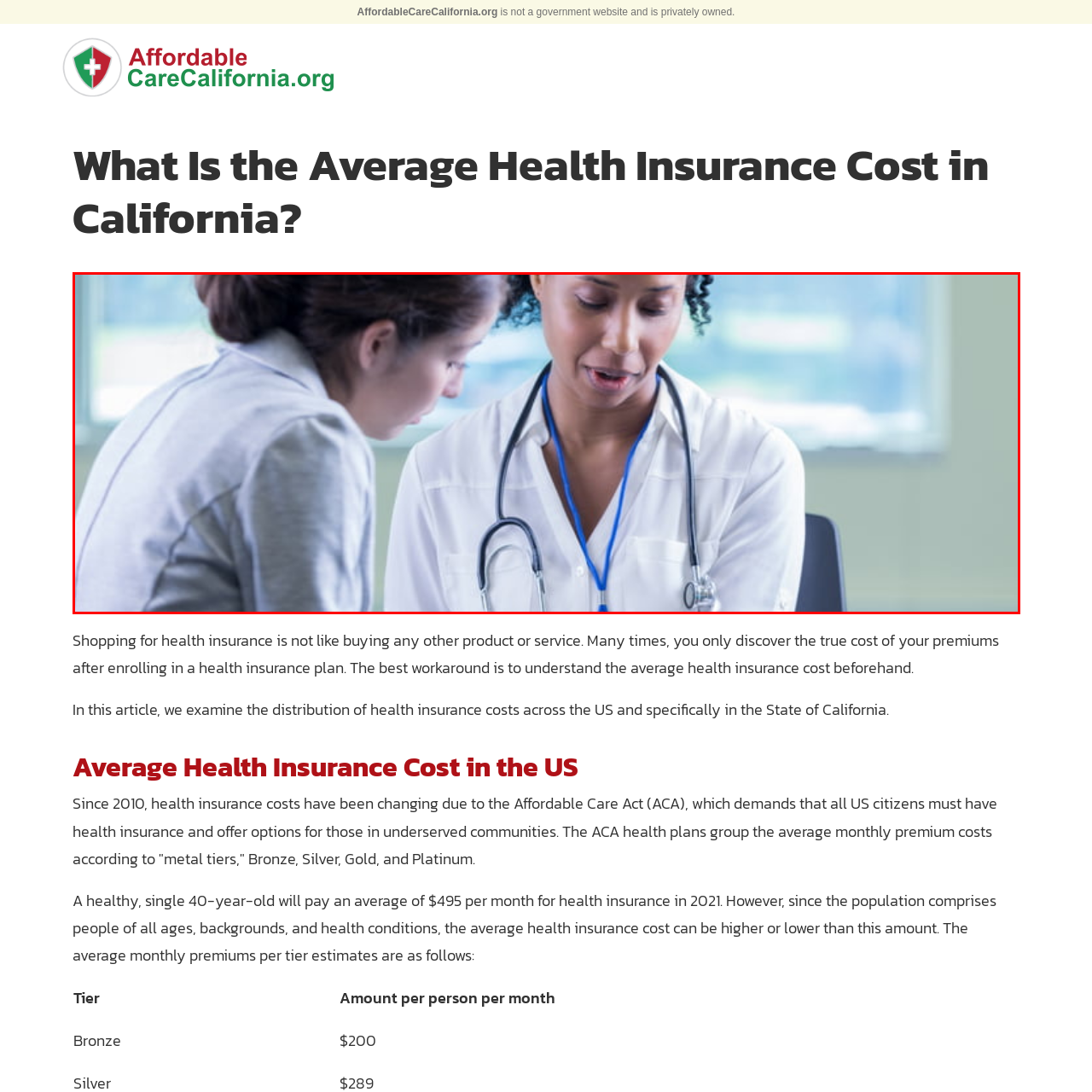Focus on the area marked by the red box, What is the patient doing? 
Answer briefly using a single word or phrase.

Leaning in to listen